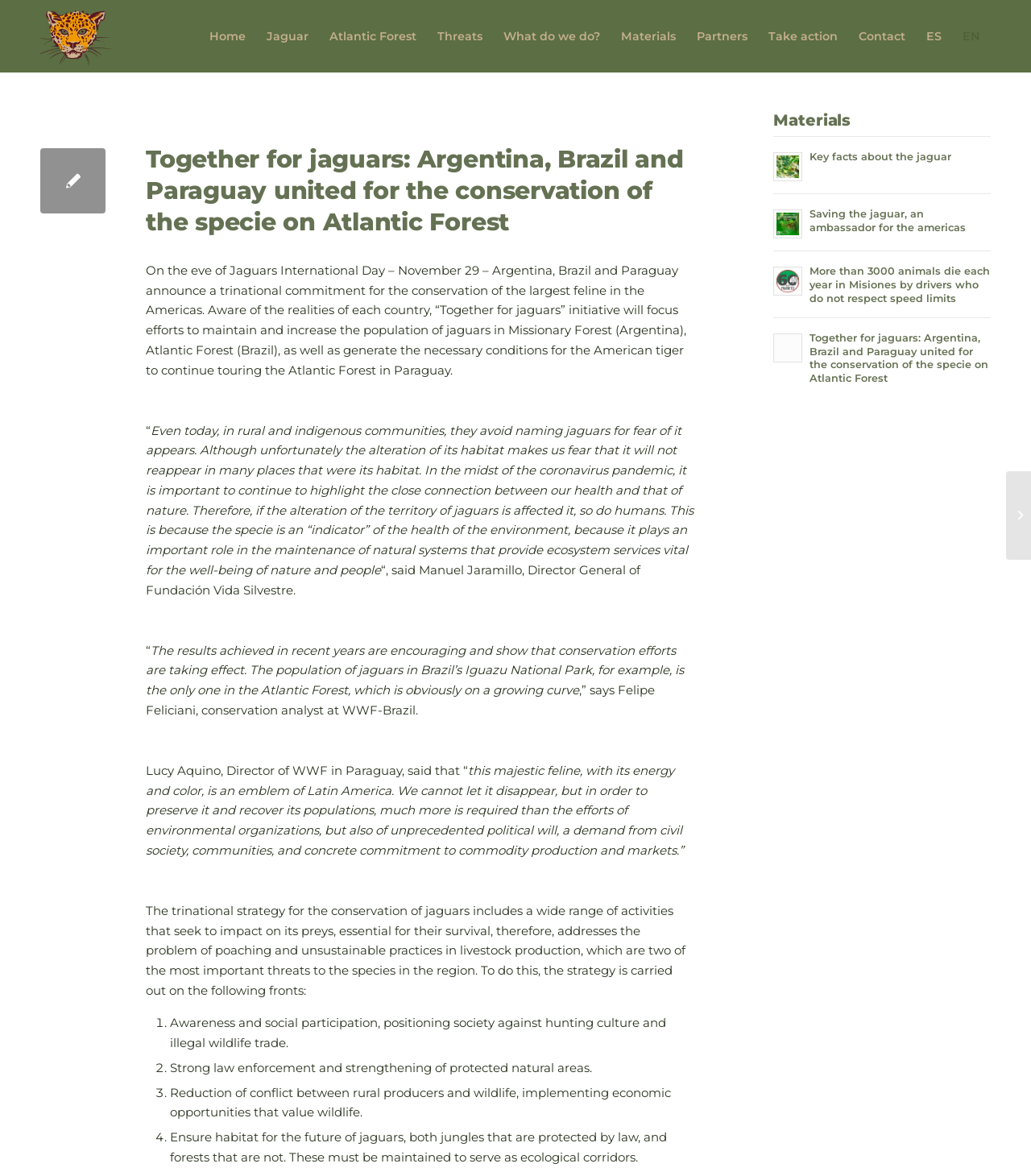What is the name of the initiative?
Please respond to the question with a detailed and informative answer.

The name of the initiative is mentioned in the header of the webpage, which is 'Together for Jaguars: Argentina, Brazil and Paraguay united for the conservation of the specie on Atlantic Forest'.